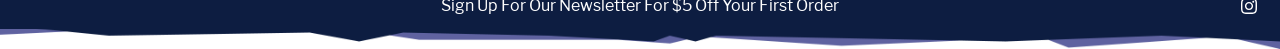What social media platform is linked to the icon?
Carefully examine the image and provide a detailed answer to the question.

The small icon to the right of the banner is an Instagram icon, which likely links to the brand's social media profile, encouraging further engagement with the audience.